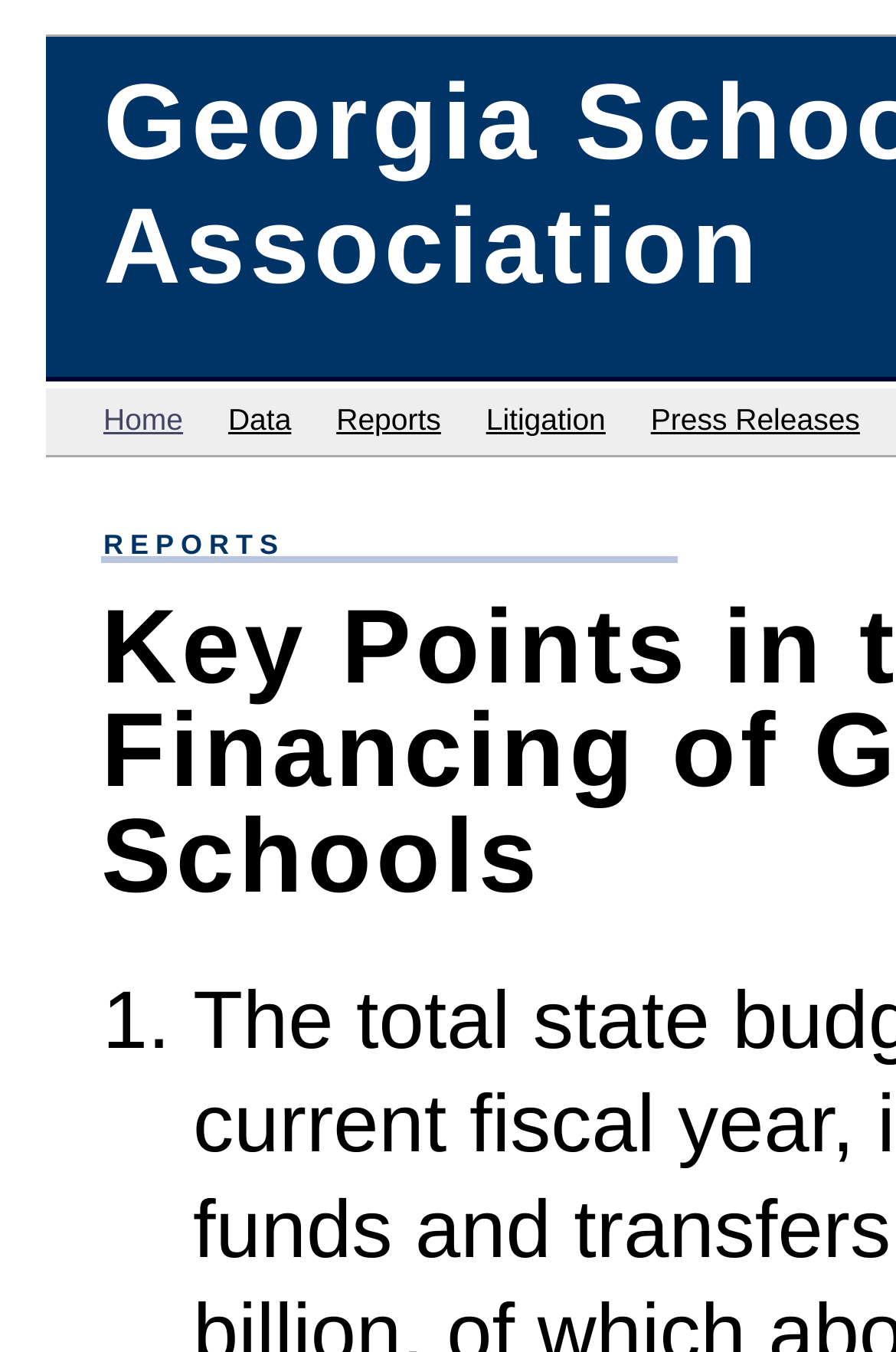Please give a concise answer to this question using a single word or phrase: 
What is the first link on the top navigation bar?

Home